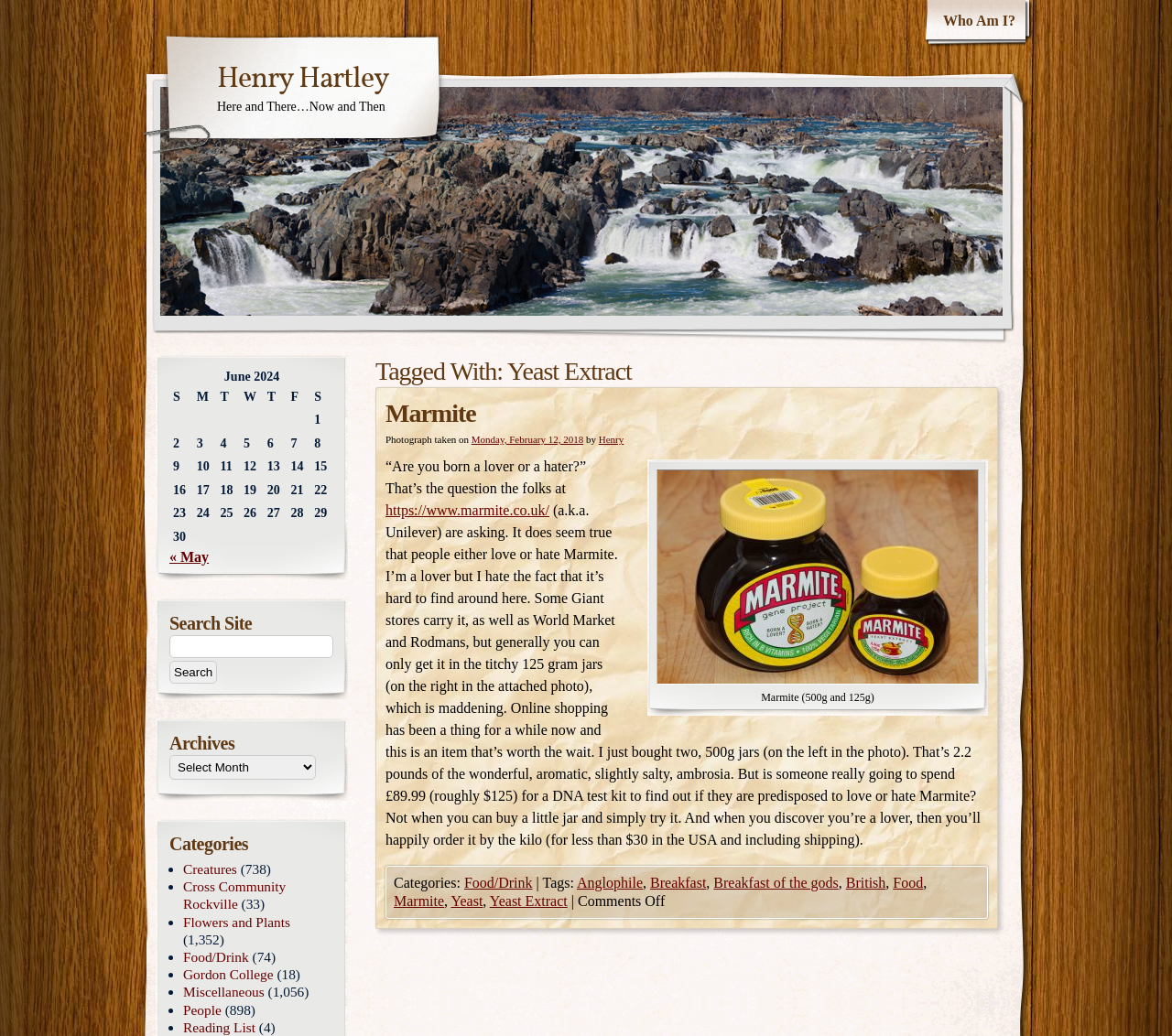Use a single word or phrase to answer the question:
What is the category of the article?

Food/Drink